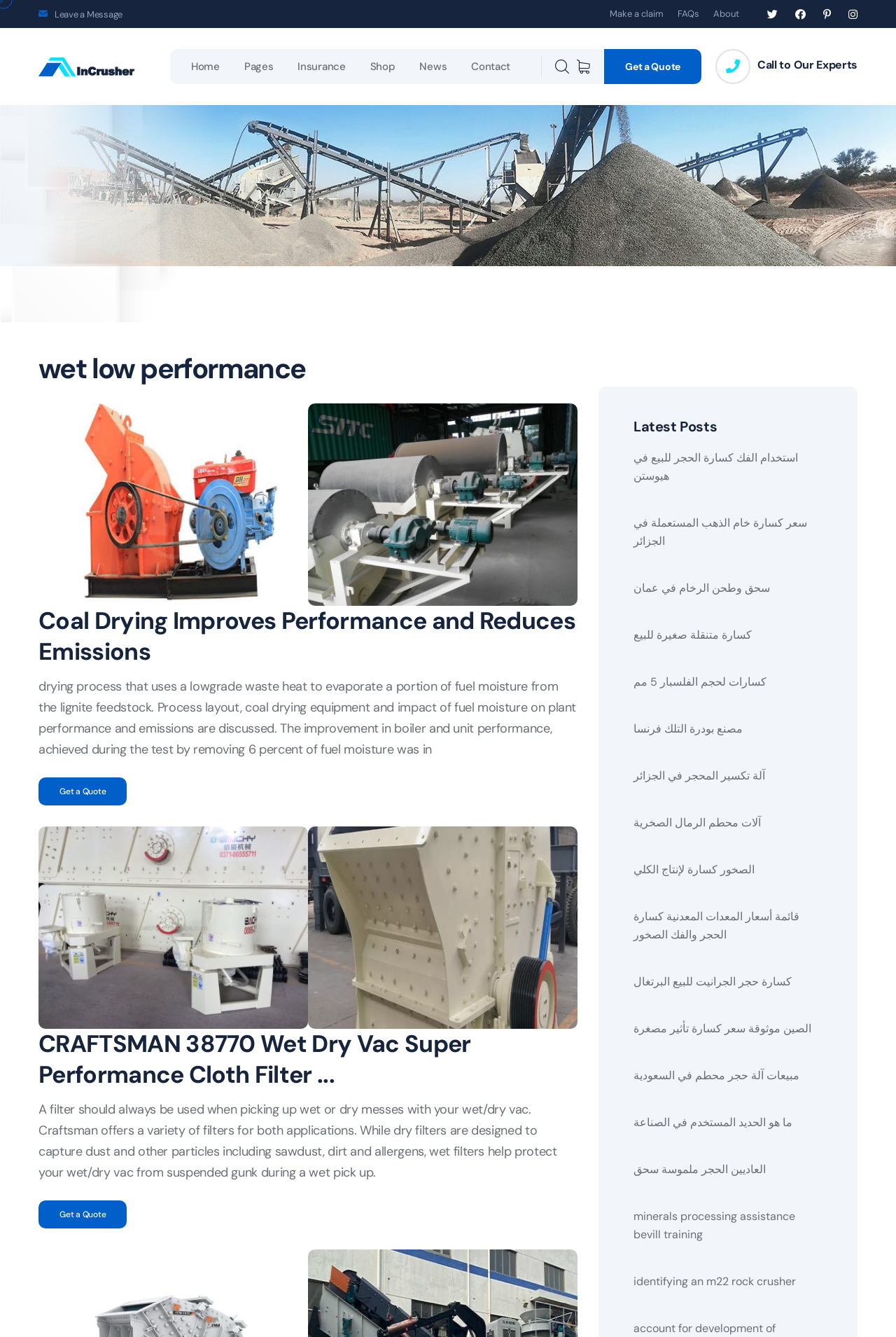Extract the bounding box coordinates of the UI element described: "الصخور كسارة لإنتاج الكلي". Provide the coordinates in the format [left, top, right, bottom] with values ranging from 0 to 1.

[0.707, 0.644, 0.842, 0.657]